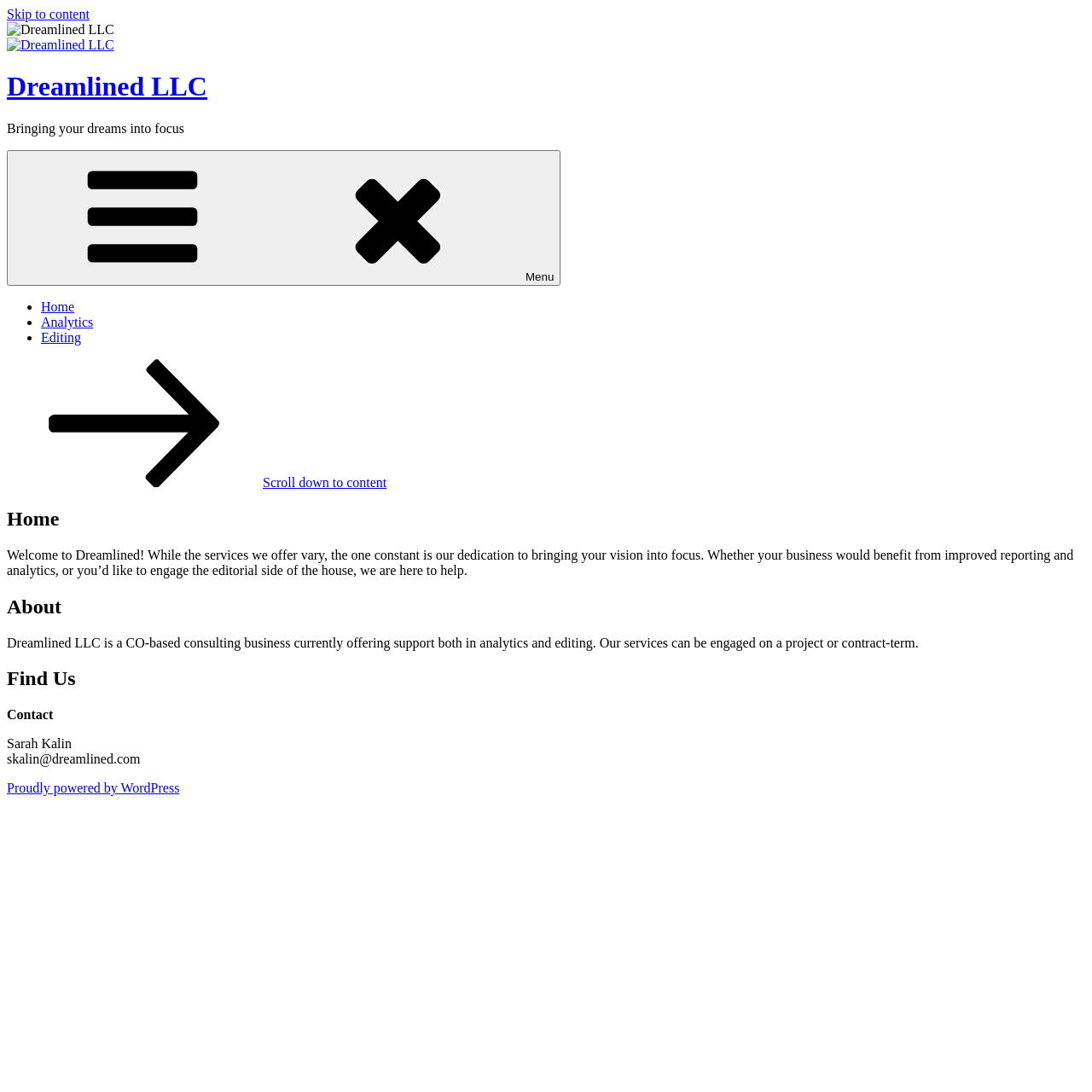What services does Dreamlined LLC offer?
Answer the question with a single word or phrase by looking at the picture.

Analytics and editing